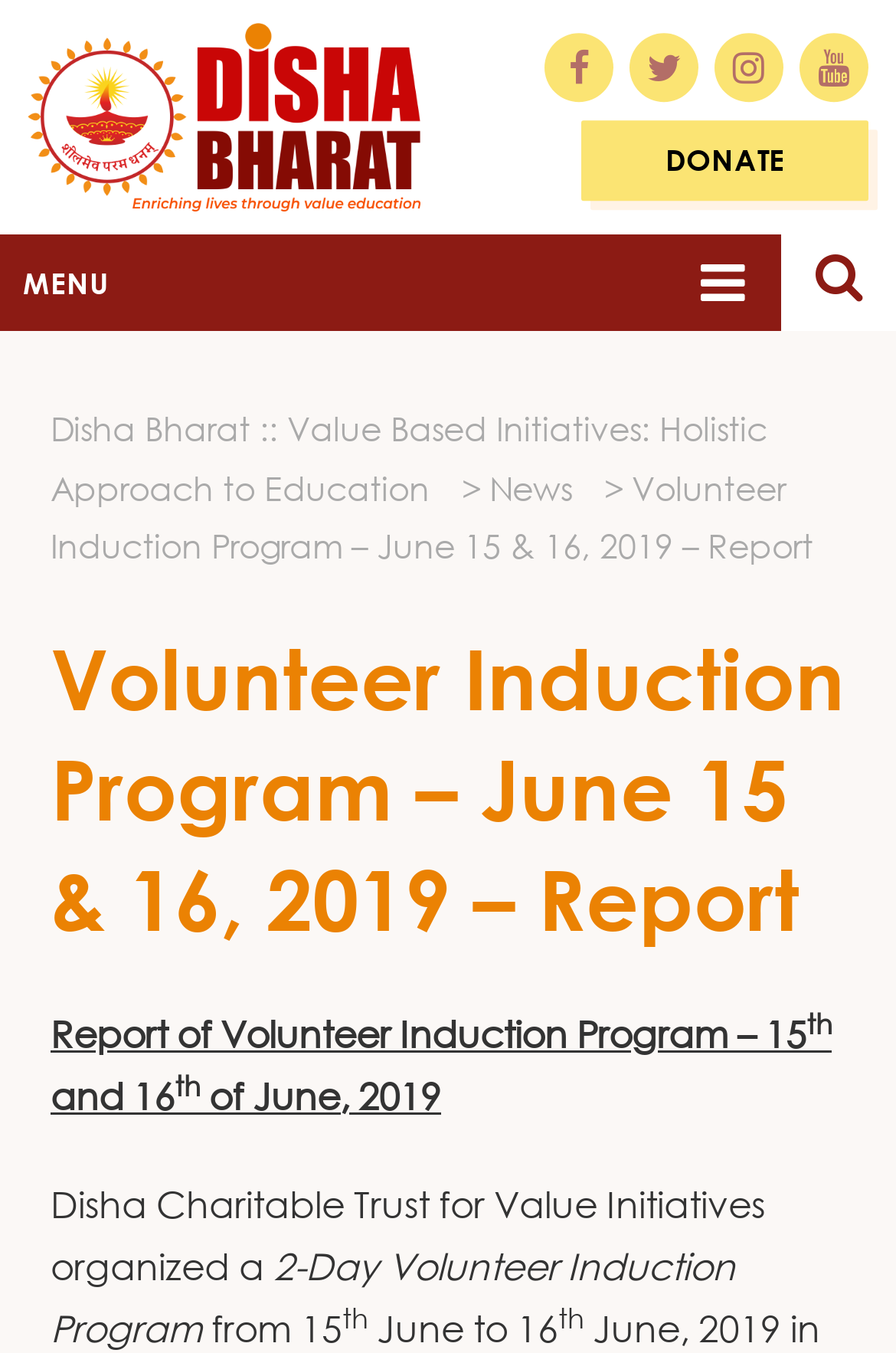From the screenshot, find the bounding box of the UI element matching this description: "News". Supply the bounding box coordinates in the form [left, top, right, bottom], each a float between 0 and 1.

[0.546, 0.346, 0.664, 0.375]